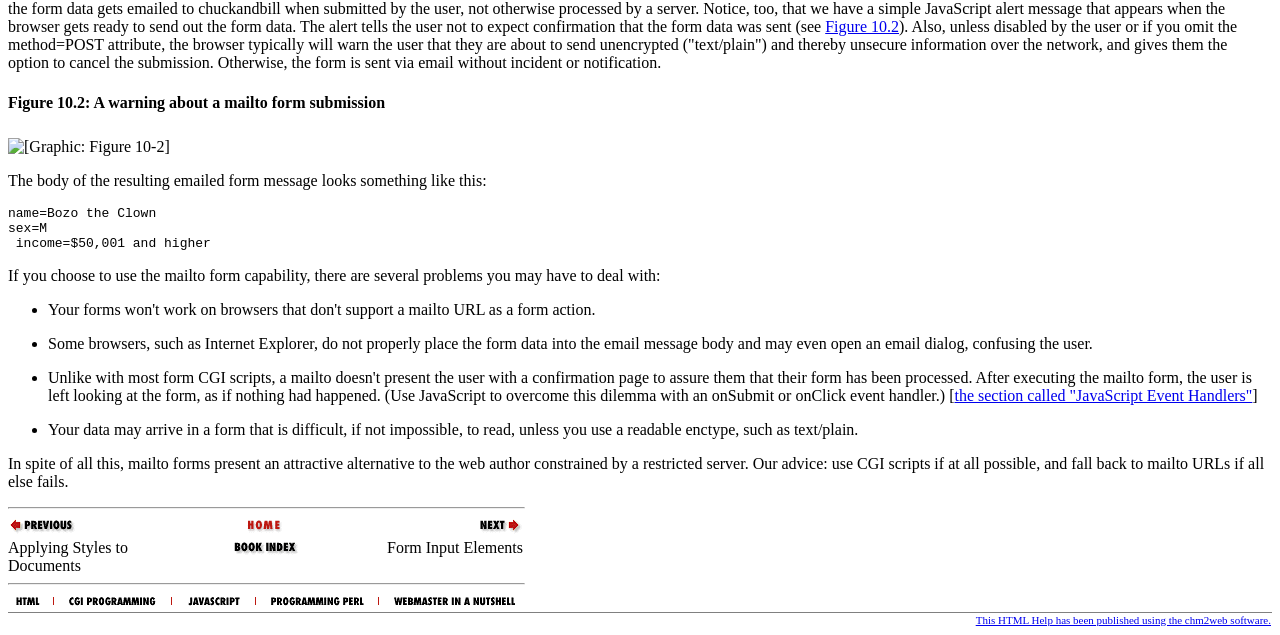Determine the bounding box coordinates of the clickable region to follow the instruction: "Click the 'Next' link".

[0.274, 0.814, 0.409, 0.849]